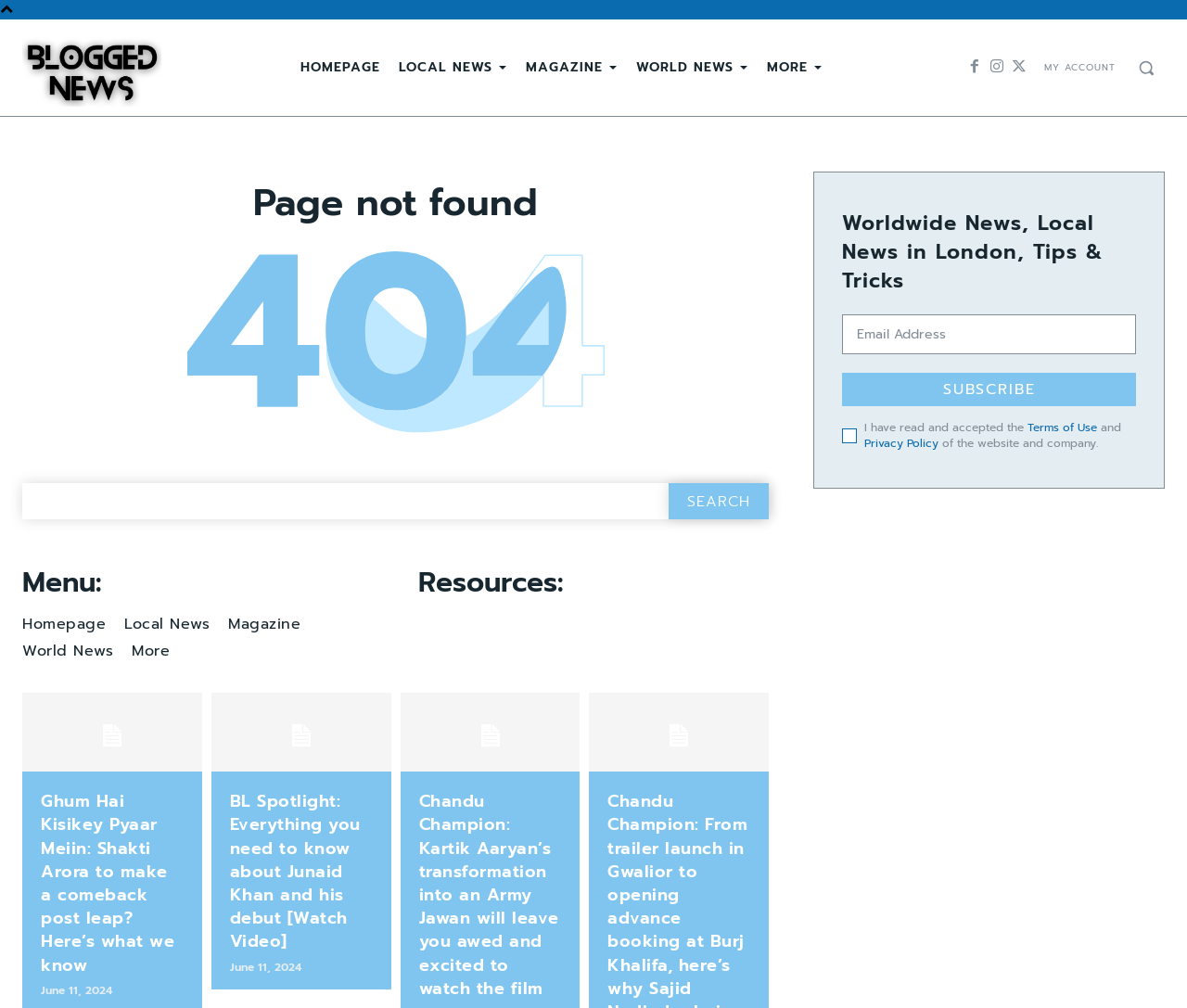Please identify the bounding box coordinates of the area that needs to be clicked to fulfill the following instruction: "Subscribe with email."

[0.71, 0.37, 0.957, 0.403]